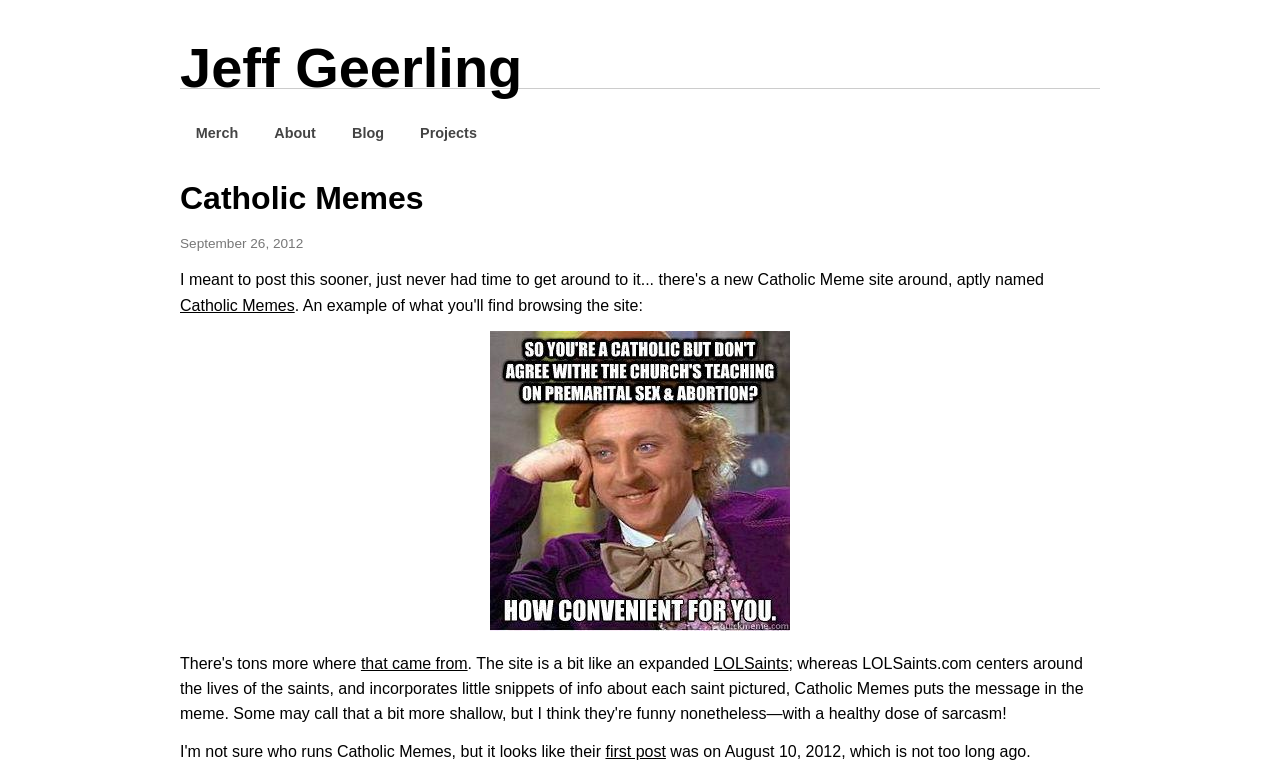Produce an extensive caption that describes everything on the webpage.

The webpage is about Catholic Memes, created by Jeff Geerling. At the top left, there is a link to skip to the main content. Next to it, on the top center, is a link to Jeff Geerling's profile. Below these links, there is a main navigation menu with five links: Merch, About, Blog, Projects, and Catholic Memes. 

The main content area is divided into two sections. The top section has a heading "Catholic Memes" and a footer section with a timestamp indicating when the site was last updated. Below the heading, there is a link to Catholic Memes and an image of a Wonka Meme, which is a Catholic Meme about Church teaching. 

The bottom section has a link to a post titled "Wonka Meme - Catholic Meme - Church teaching" and a paragraph of text describing the site, comparing it to an expanded version of LOLSaints. There is also a link to the first post, which was published on August 10, 2012.